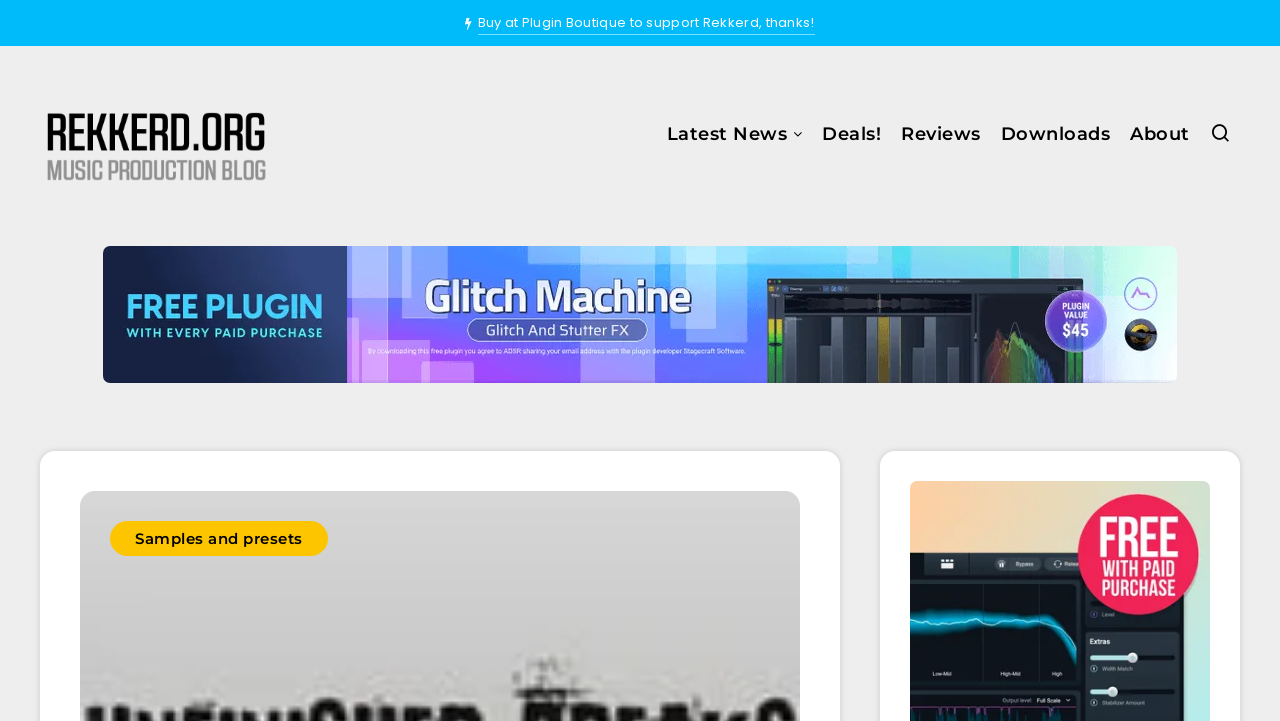Can you determine the main header of this webpage?

DNR Collaborative releases The Unfinished Breaks Volume 1 + Anatomy01 update for Bundle Owners